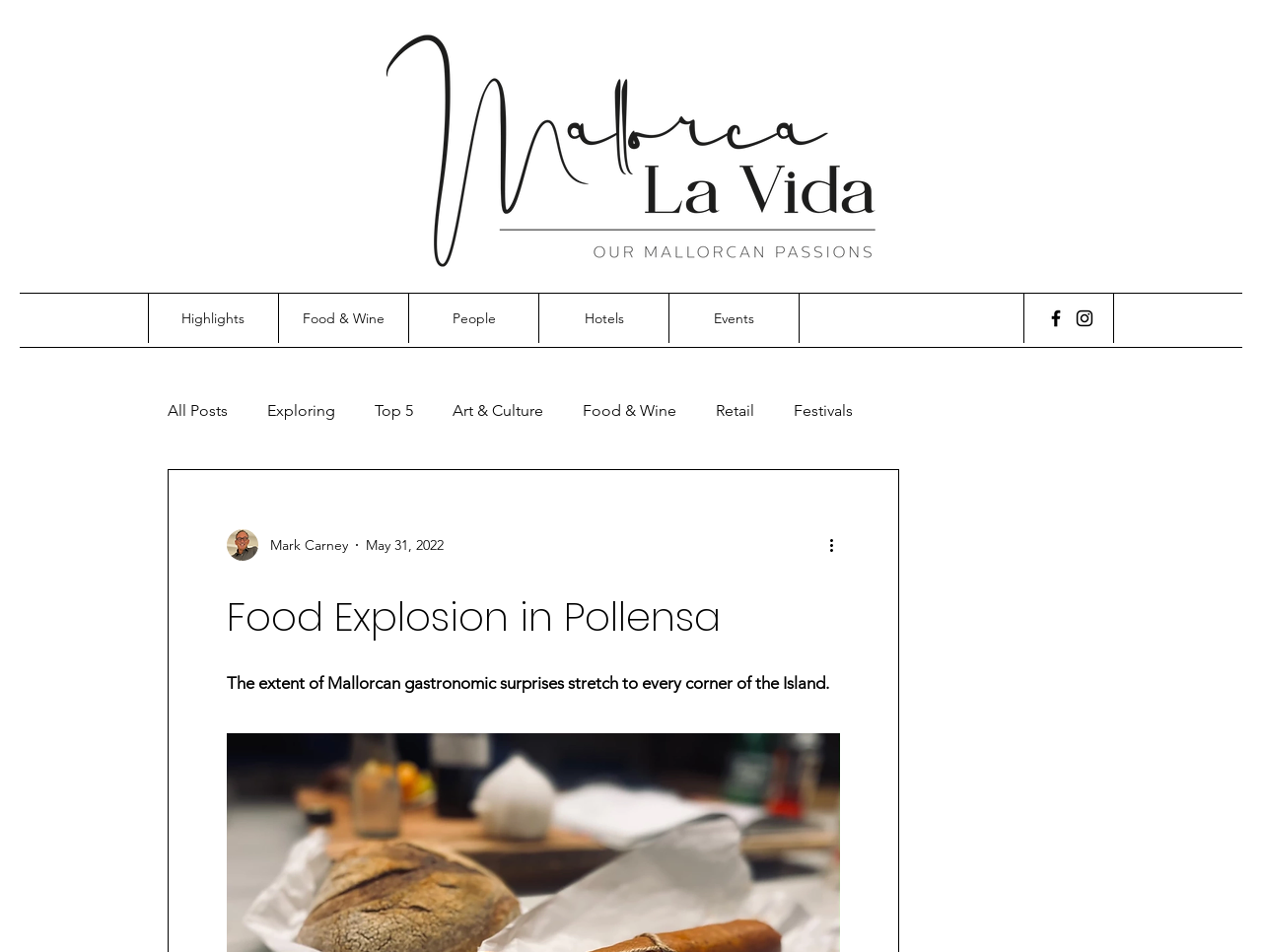Please identify the bounding box coordinates for the region that you need to click to follow this instruction: "Click the 'More actions' button".

[0.655, 0.56, 0.673, 0.585]